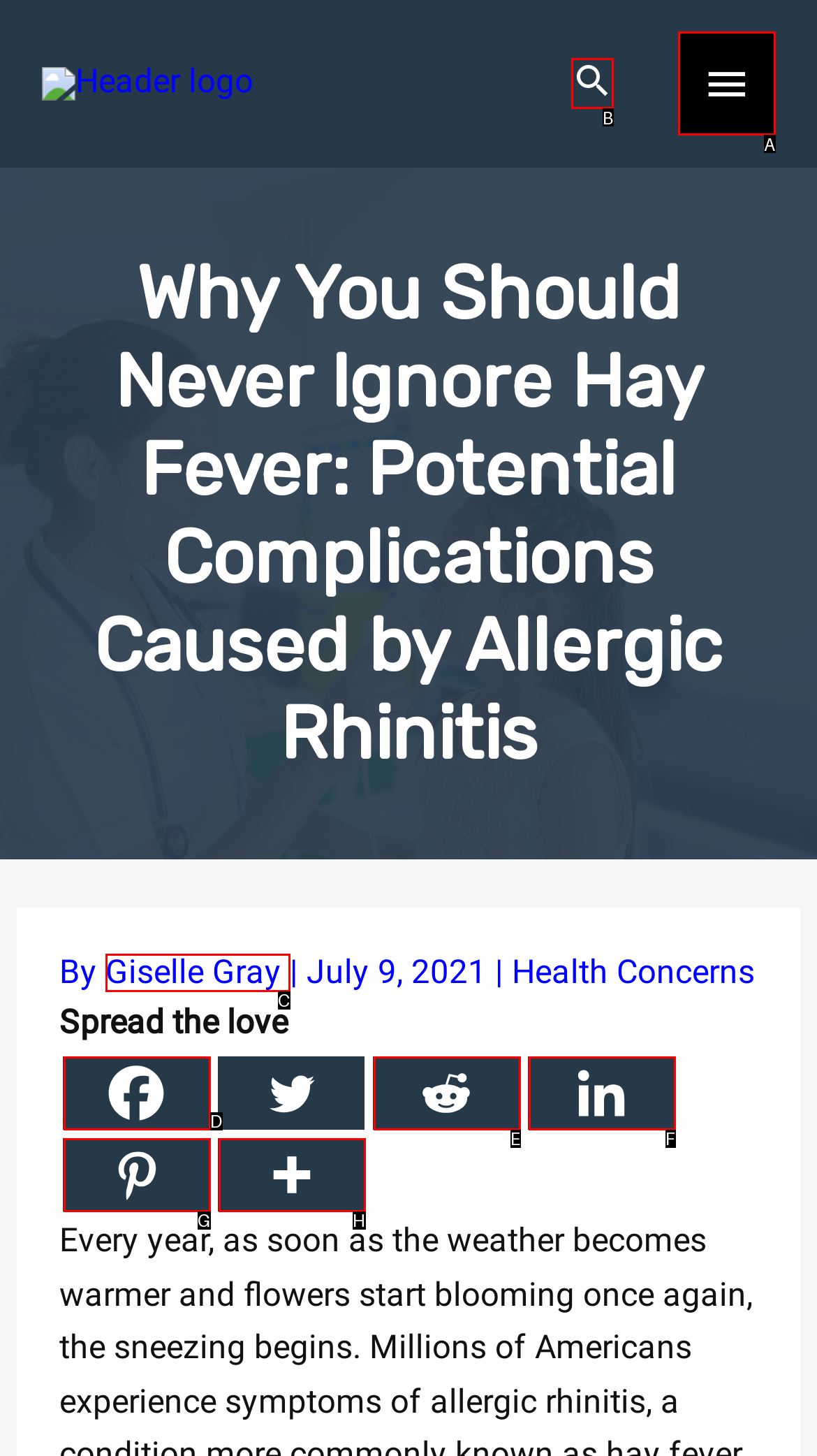Indicate which red-bounded element should be clicked to perform the task: Click the main menu button Answer with the letter of the correct option.

A